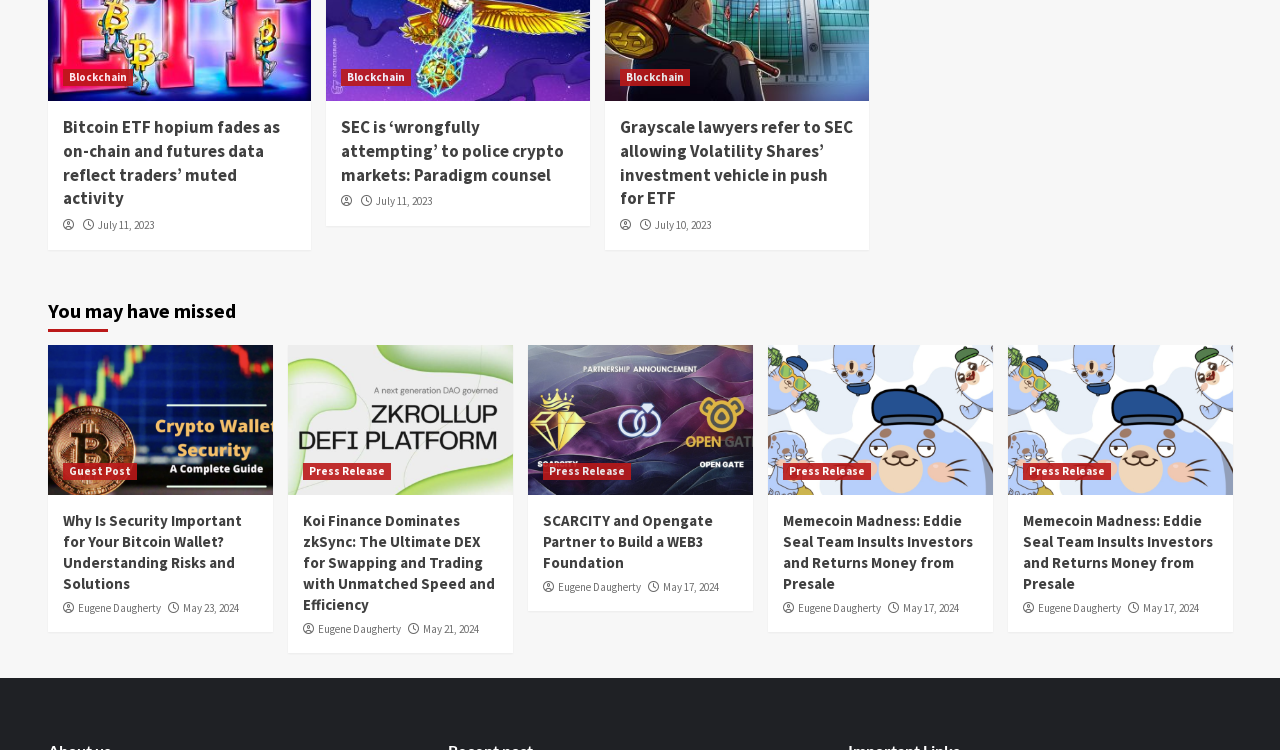Determine the bounding box coordinates for the region that must be clicked to execute the following instruction: "Check the press release about Koi Finance dominating zkSync".

[0.236, 0.681, 0.386, 0.818]